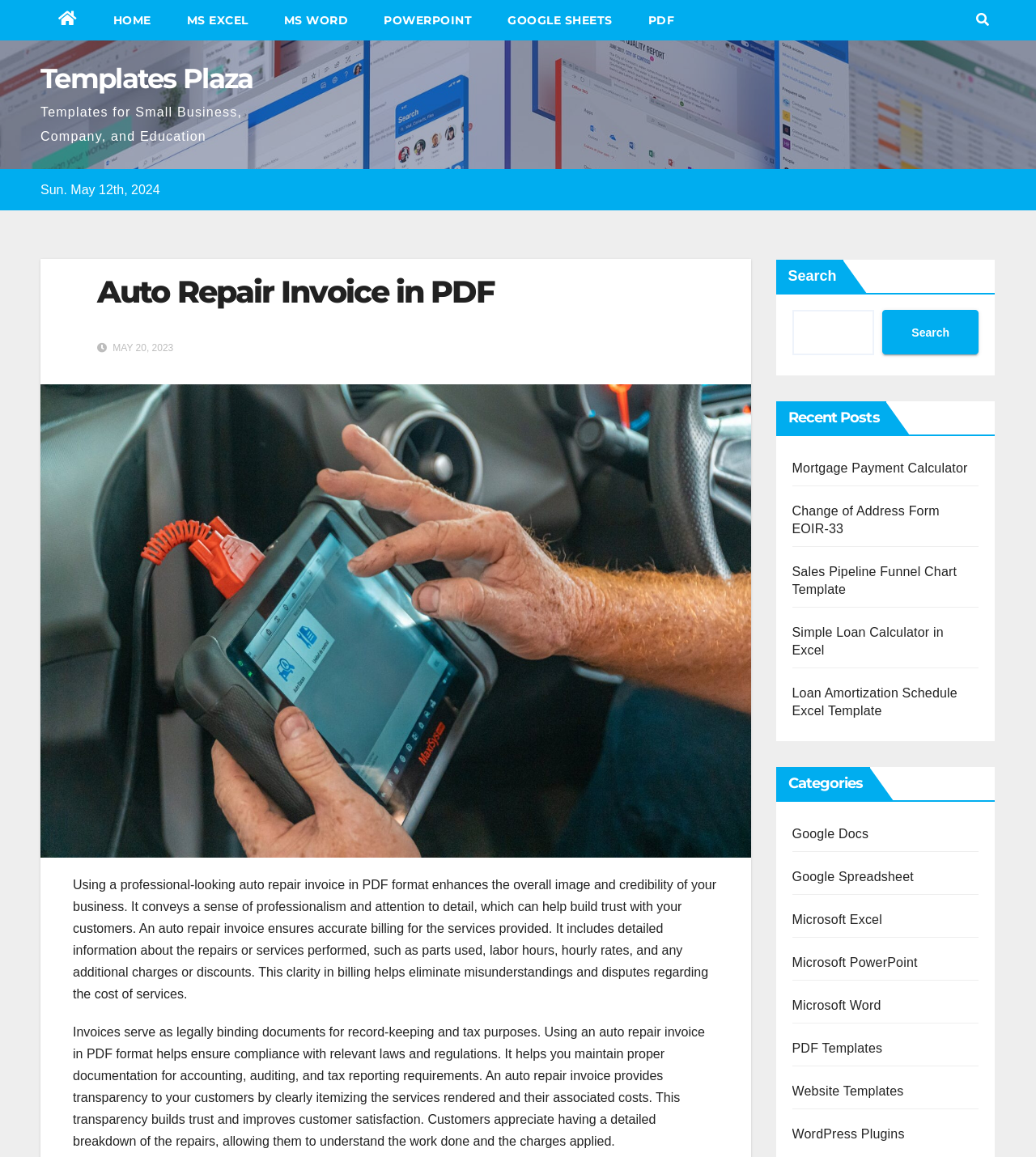Please identify the bounding box coordinates of the element I need to click to follow this instruction: "Click on the HOME link".

[0.092, 0.0, 0.163, 0.035]